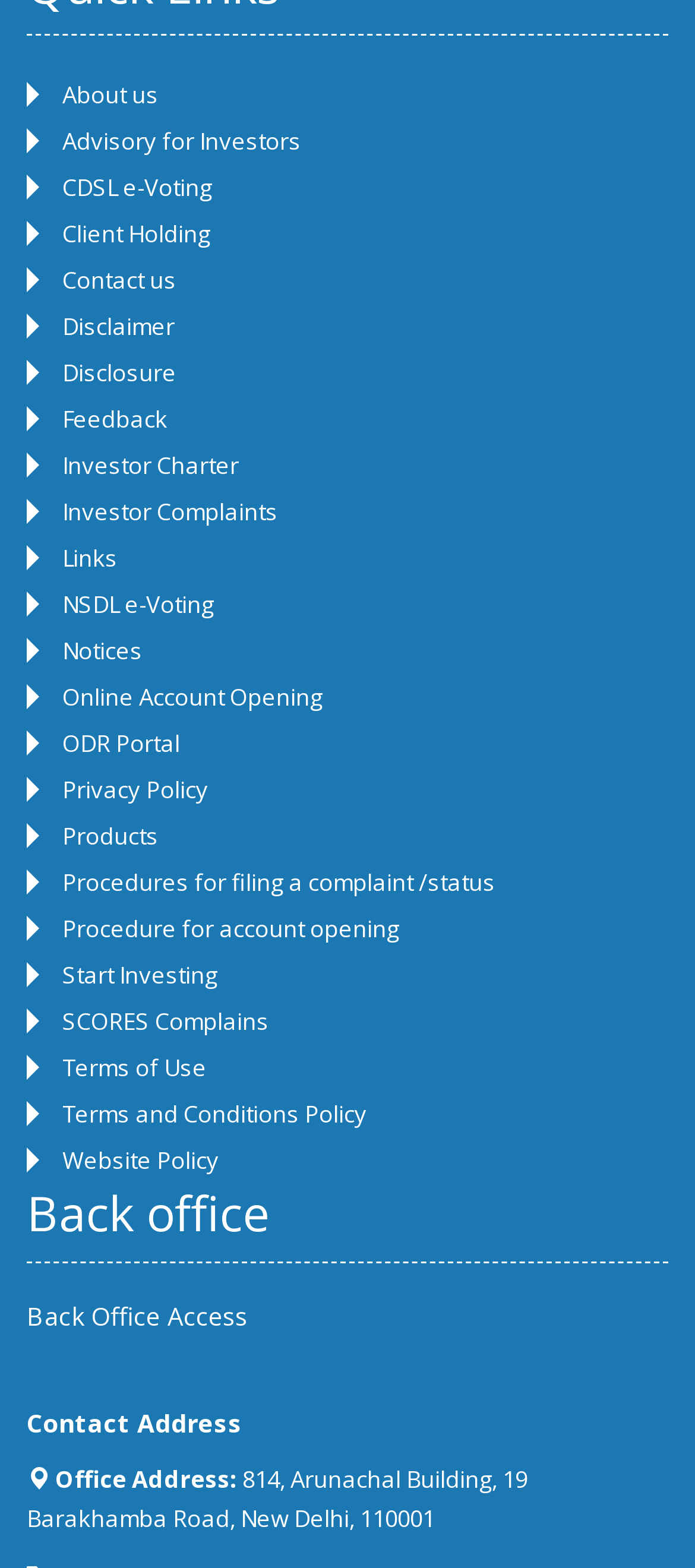For the given element description Terms and Conditions Policy, determine the bounding box coordinates of the UI element. The coordinates should follow the format (top-left x, top-left y, bottom-right x, bottom-right y) and be within the range of 0 to 1.

[0.038, 0.698, 0.962, 0.723]